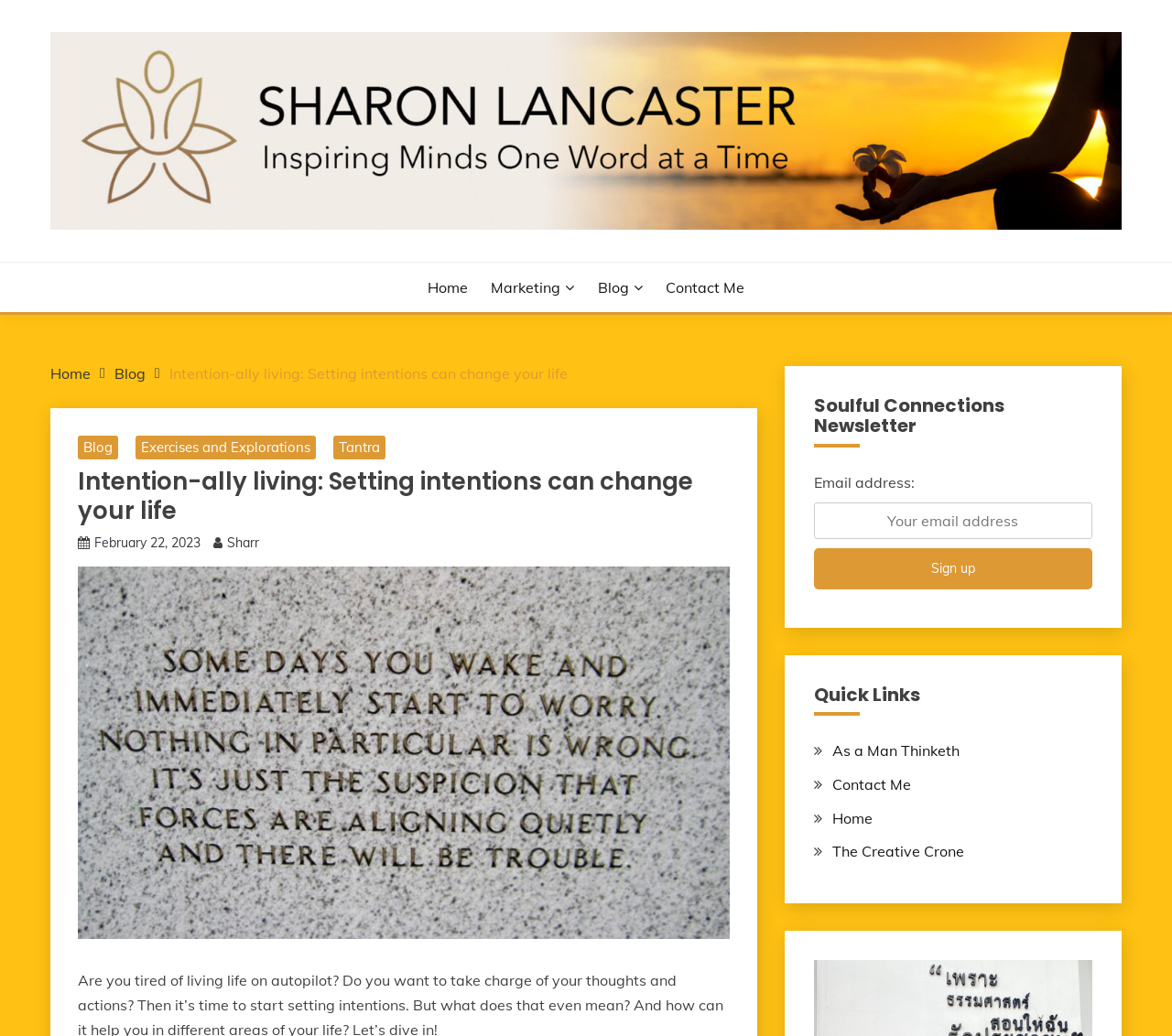Please pinpoint the bounding box coordinates for the region I should click to adhere to this instruction: "Sign up for the Soulful Connections Newsletter".

[0.694, 0.529, 0.932, 0.569]